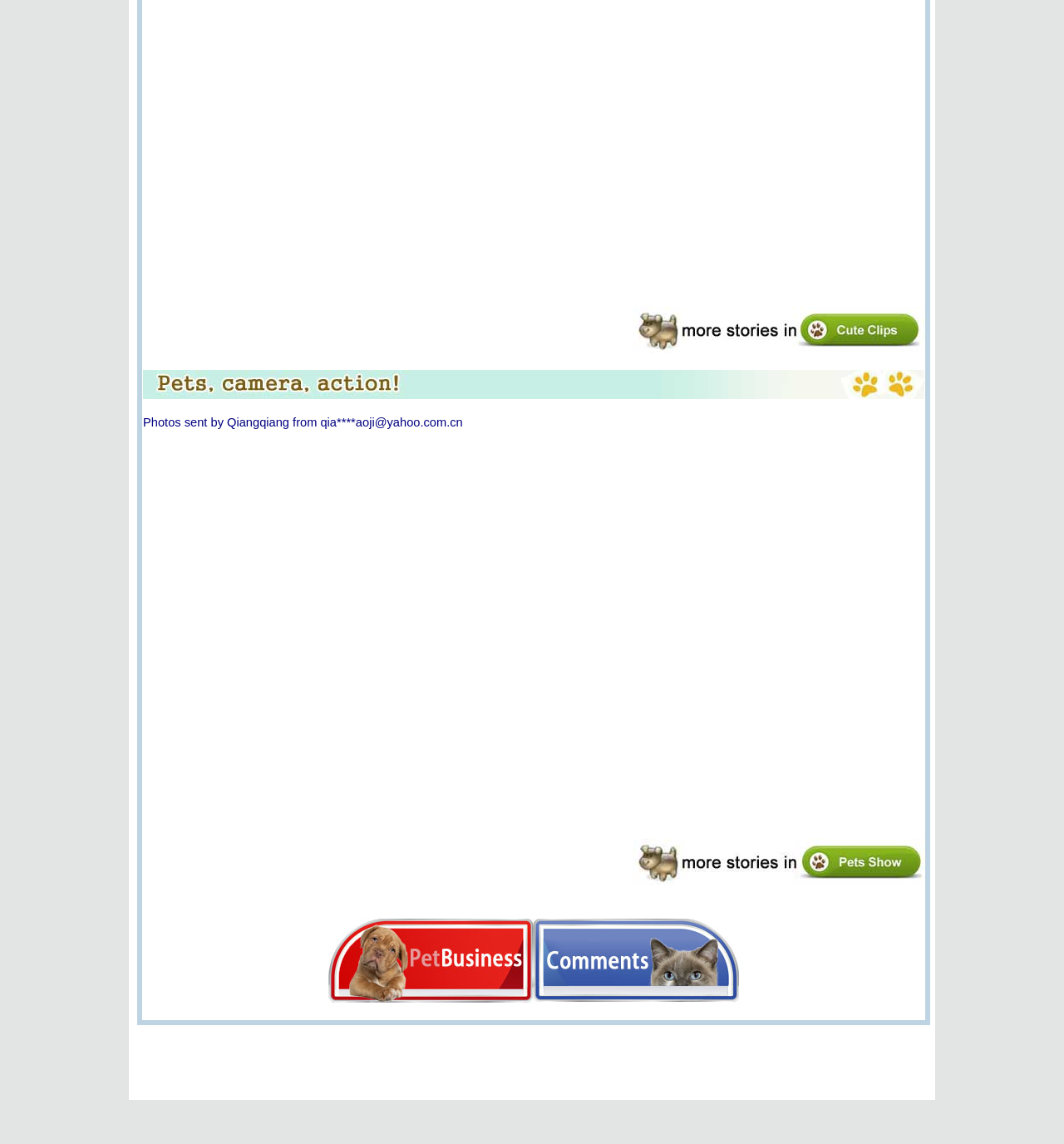Give the bounding box coordinates for the element described by: "alt="Pet businesses"".

[0.502, 0.833, 0.695, 0.845]